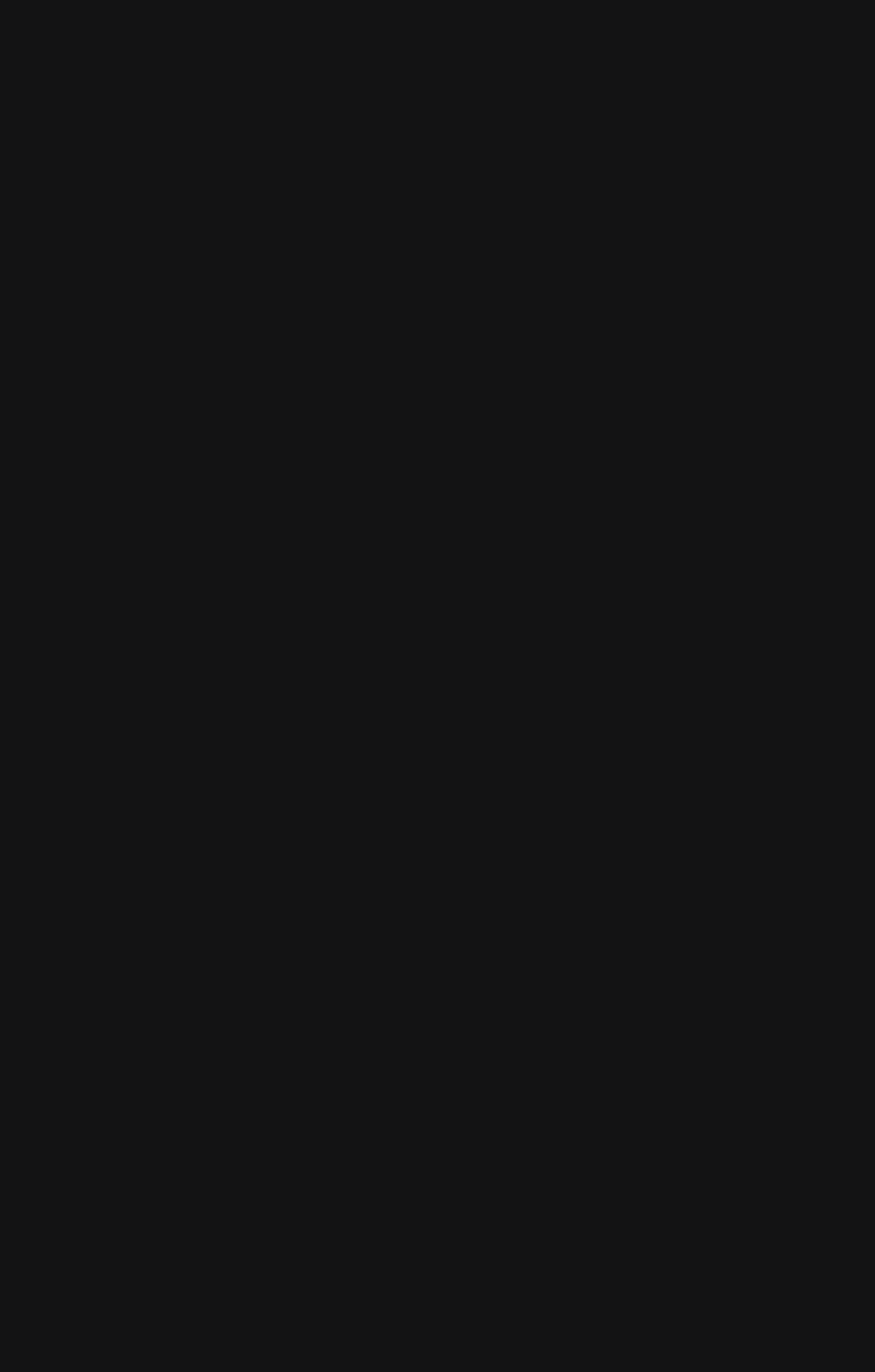What is the tone of the webpage?
Respond with a short answer, either a single word or a phrase, based on the image.

Informative